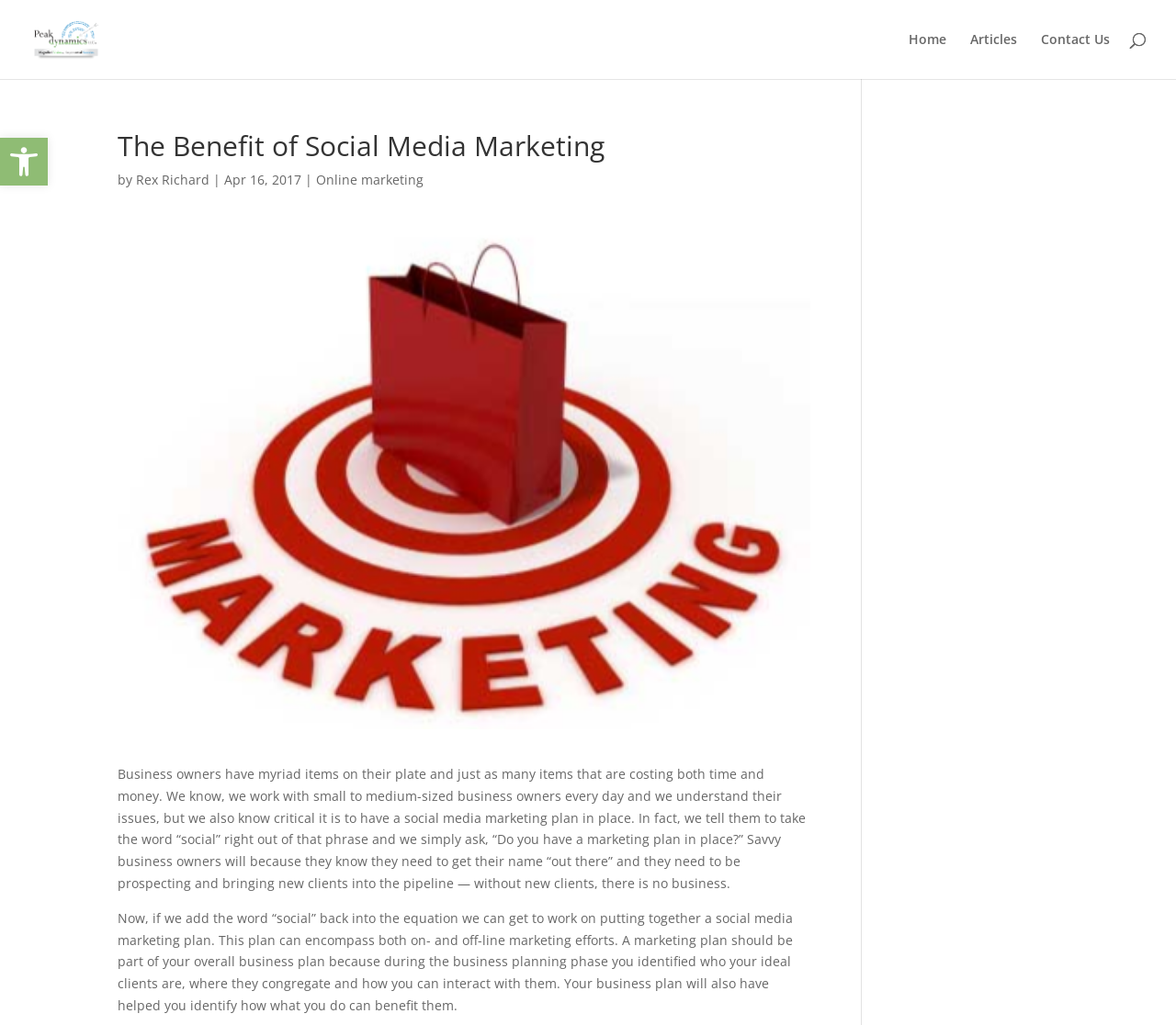Examine the image carefully and respond to the question with a detailed answer: 
Who wrote this article?

I found the answer by looking at the text following the heading 'The Benefit of Social Media Marketing', which mentions 'by Rex Richard'.